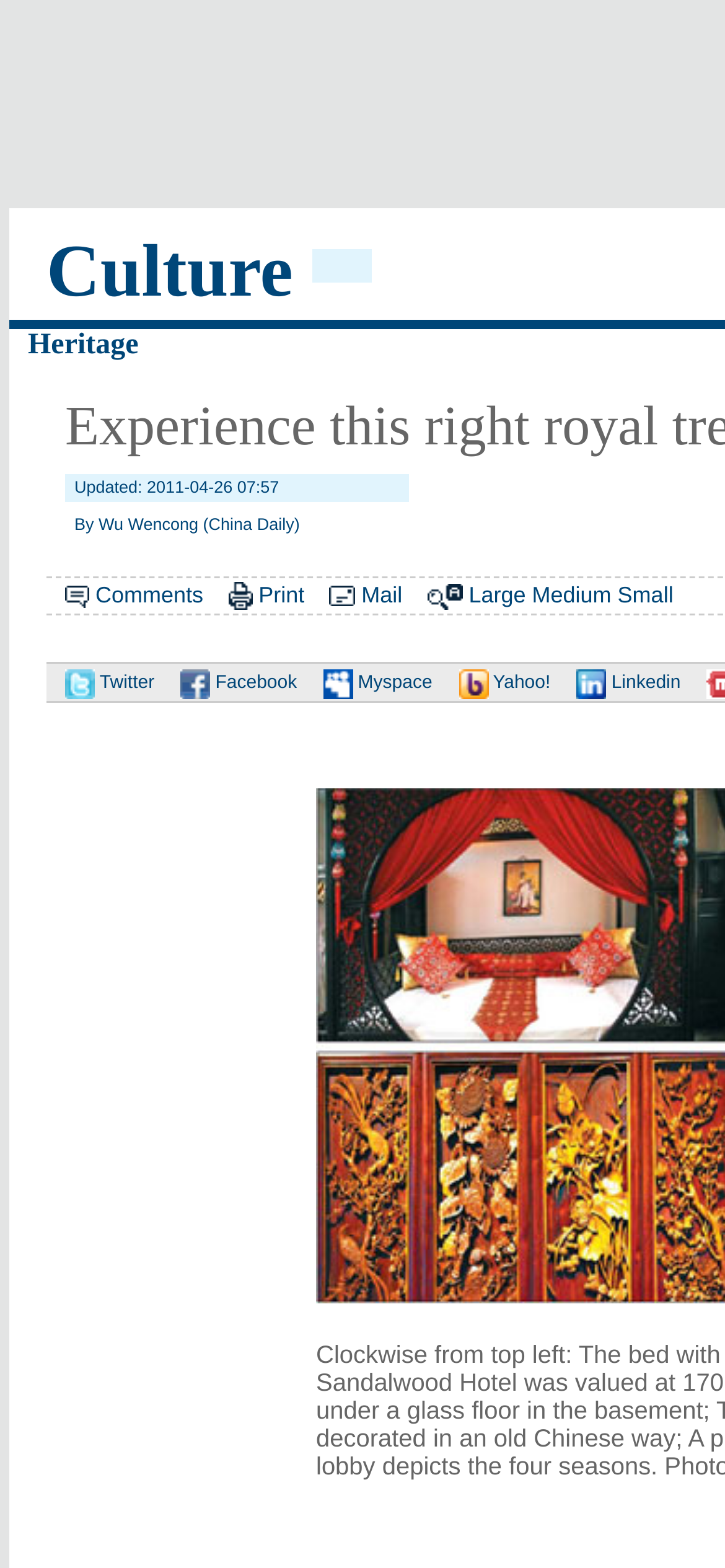By analyzing the image, answer the following question with a detailed response: How many image elements are present on this webpage?

I can see 7 image elements on the webpage, each associated with a link or a social media platform. These images are likely icons or logos.